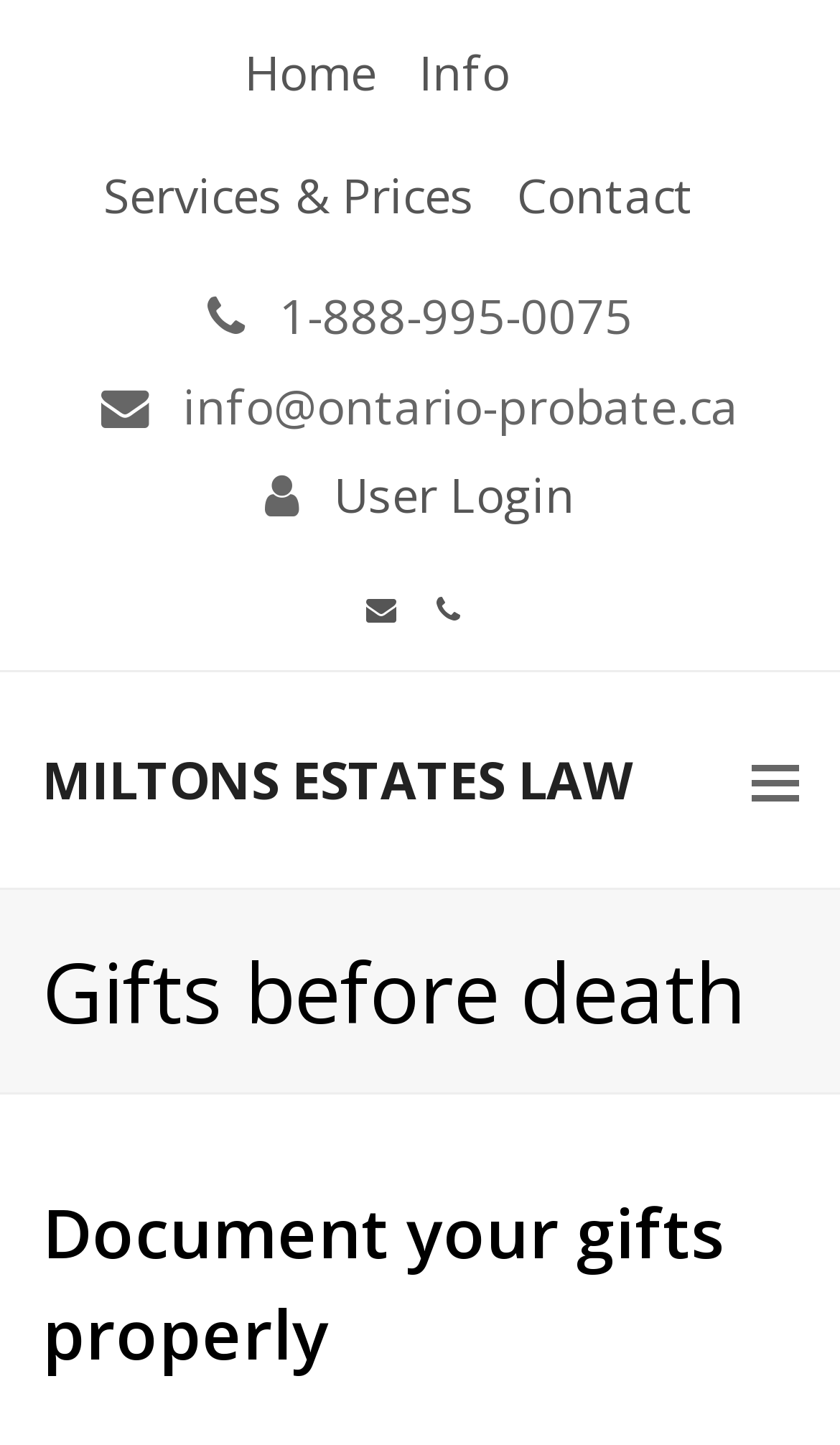Locate the bounding box coordinates of the clickable area needed to fulfill the instruction: "contact us".

[0.615, 0.111, 0.826, 0.156]